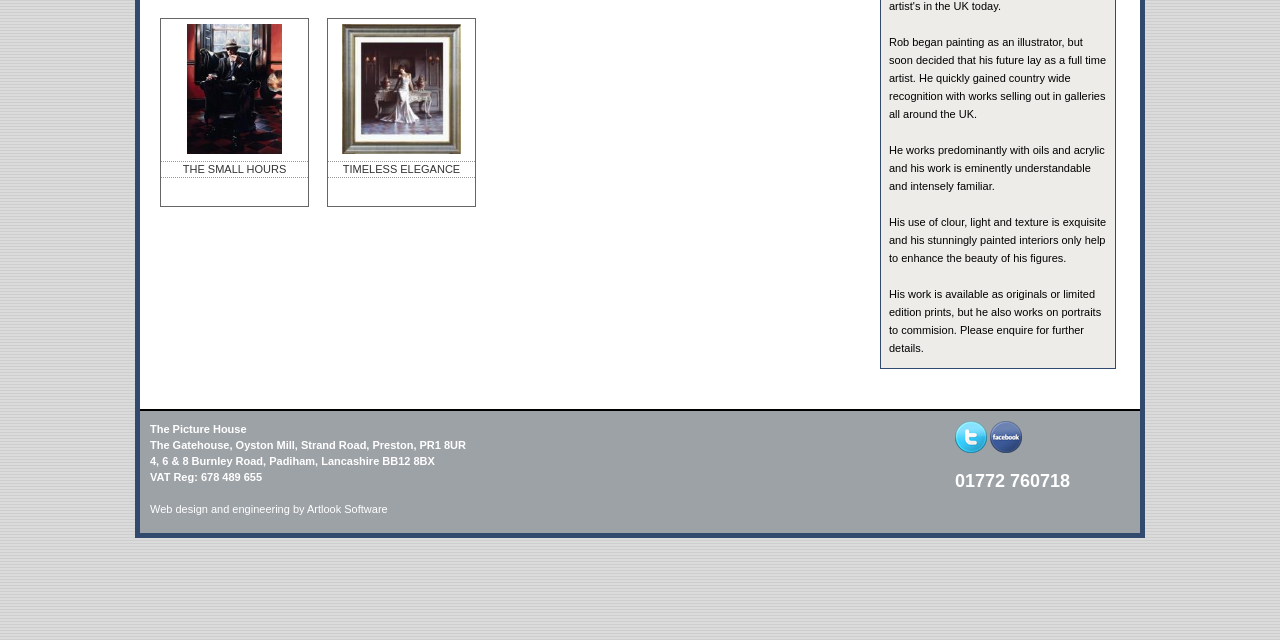Ascertain the bounding box coordinates for the UI element detailed here: "THE SMALL HOURS". The coordinates should be provided as [left, top, right, bottom] with each value being a float between 0 and 1.

[0.125, 0.028, 0.241, 0.323]